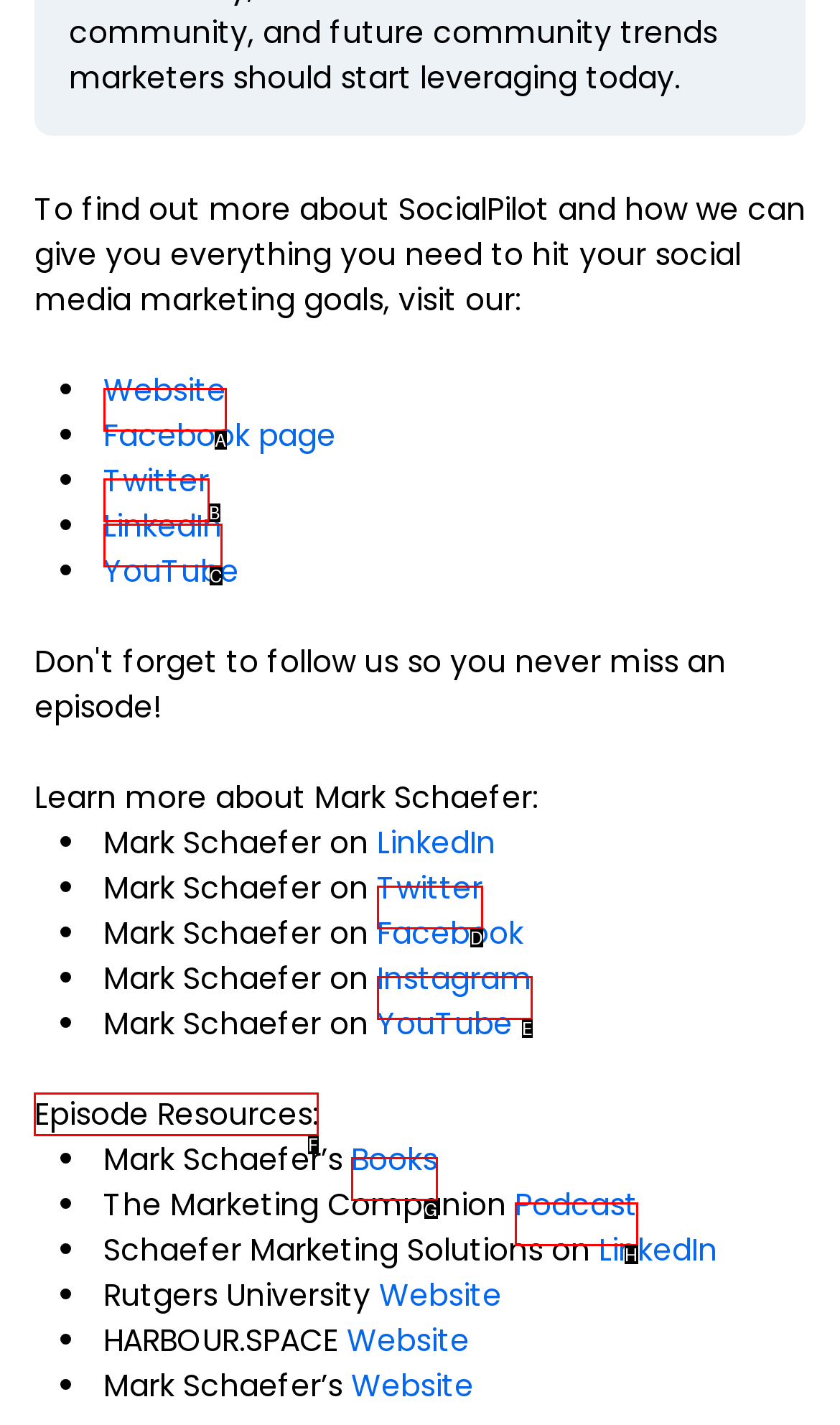Identify the appropriate choice to fulfill this task: check out Episode Resources
Respond with the letter corresponding to the correct option.

F